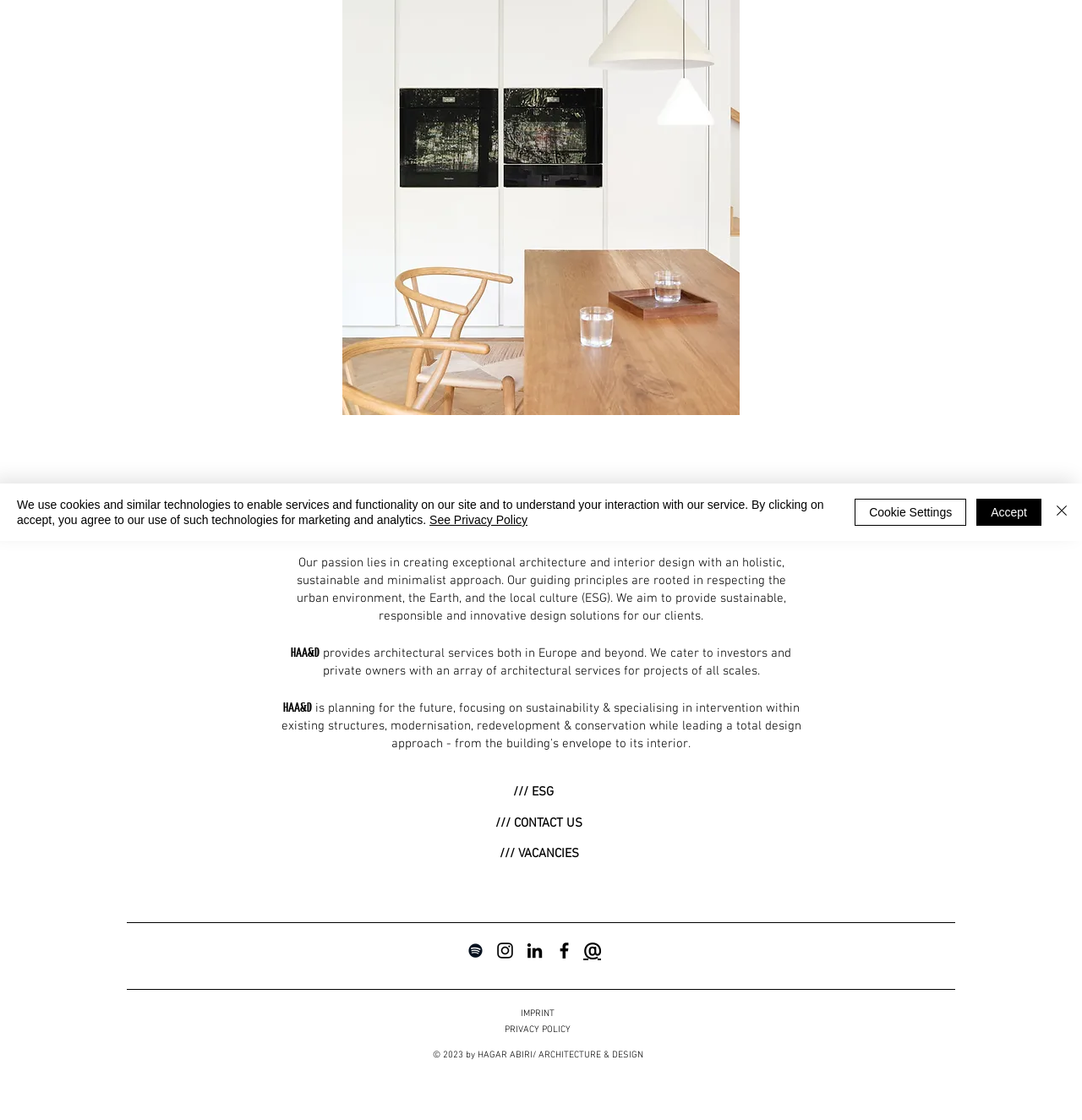Locate the UI element described by @ in the provided webpage screenshot. Return the bounding box coordinates in the format (top-left x, top-left y, bottom-right x, bottom-right y), ensuring all values are between 0 and 1.

[0.539, 0.839, 0.555, 0.861]